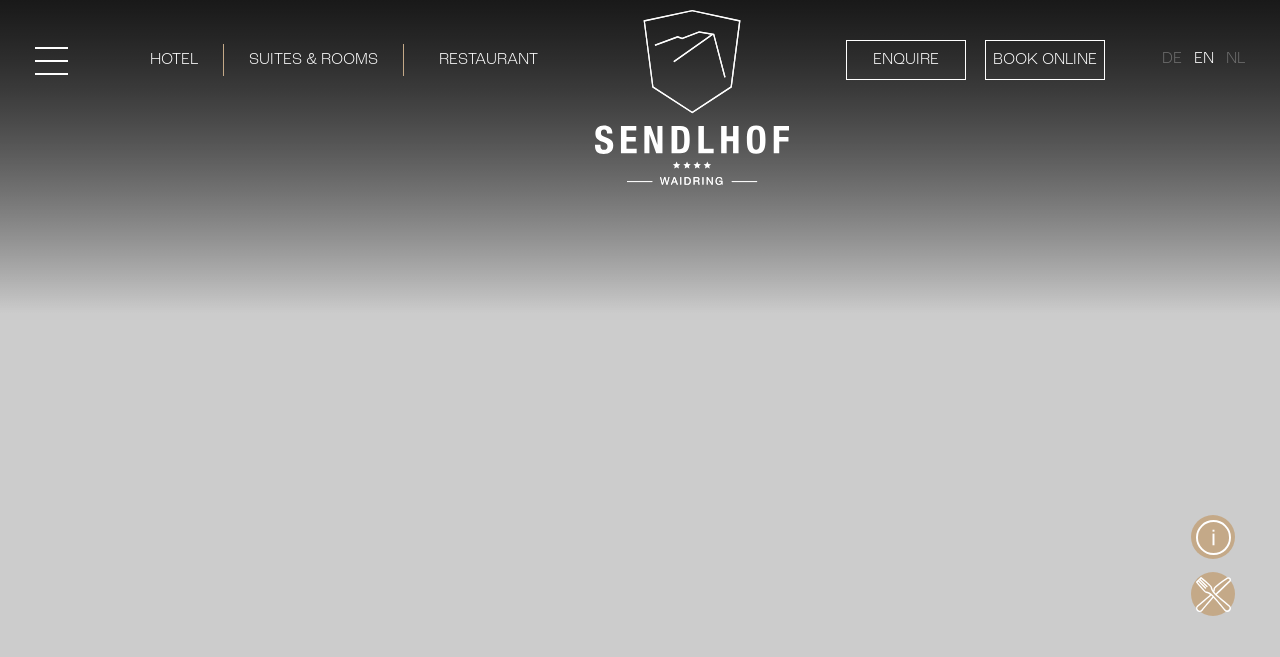What can be done on the webpage?
Give a detailed response to the question by analyzing the screenshot.

I found two links with the text 'BOOK ONLINE' and 'ENQUIRE', which implies that users can book online or make an enquiry on the webpage.